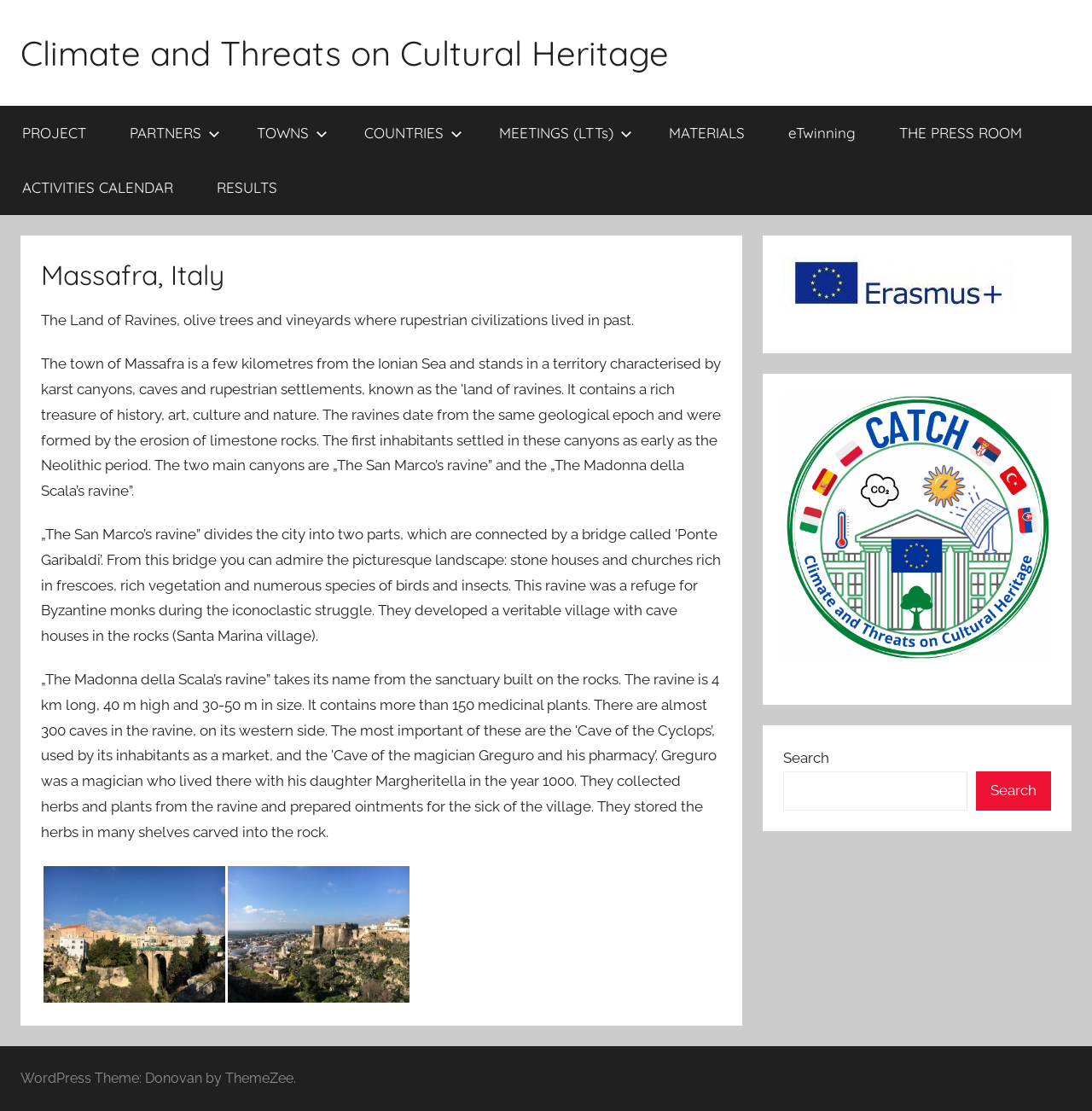Using the provided element description: "THE PRESS ROOM", determine the bounding box coordinates of the corresponding UI element in the screenshot.

[0.803, 0.095, 0.955, 0.144]